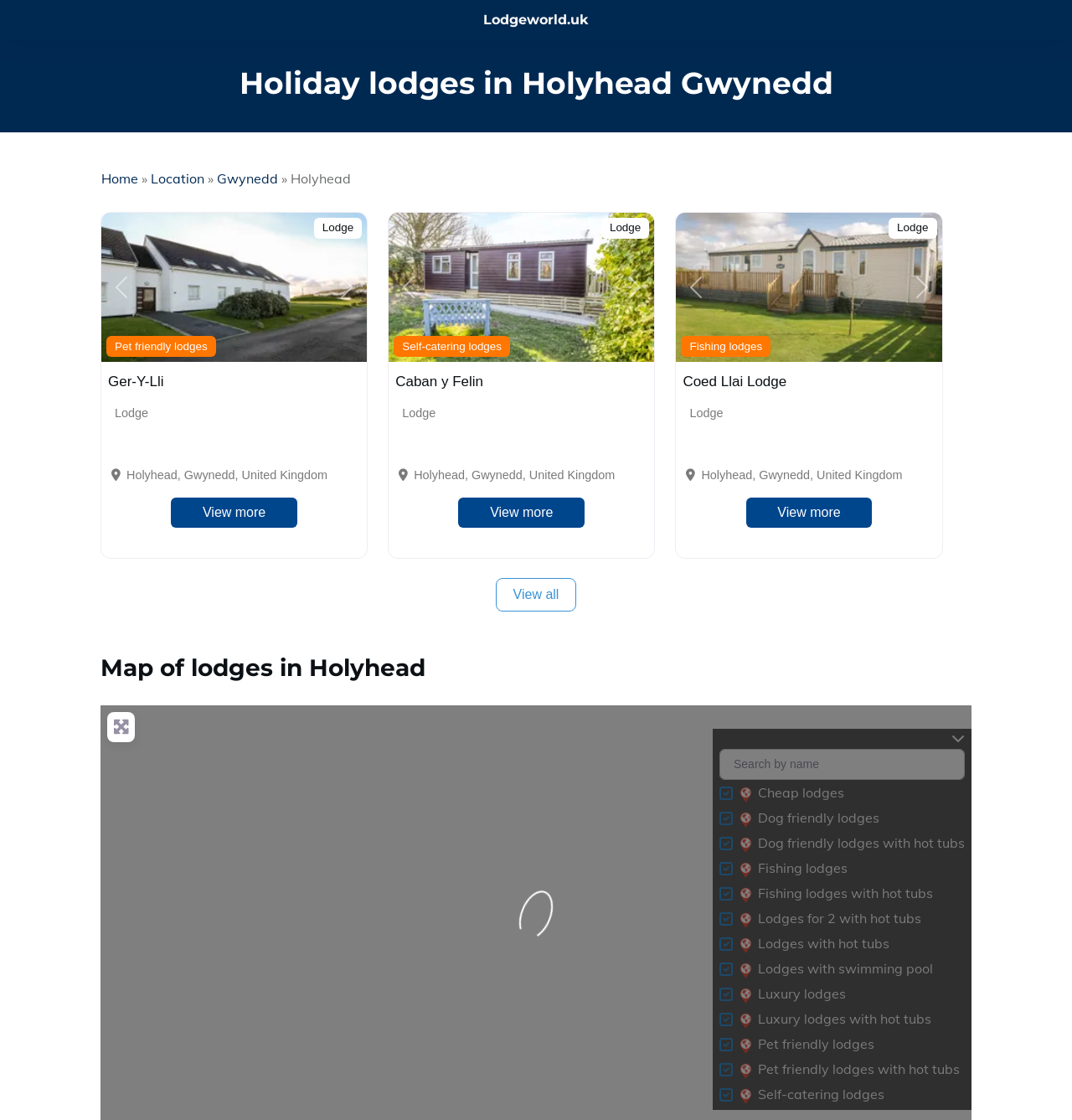Identify the coordinates of the bounding box for the element that must be clicked to accomplish the instruction: "Click on the 'View all' link".

[0.463, 0.516, 0.537, 0.546]